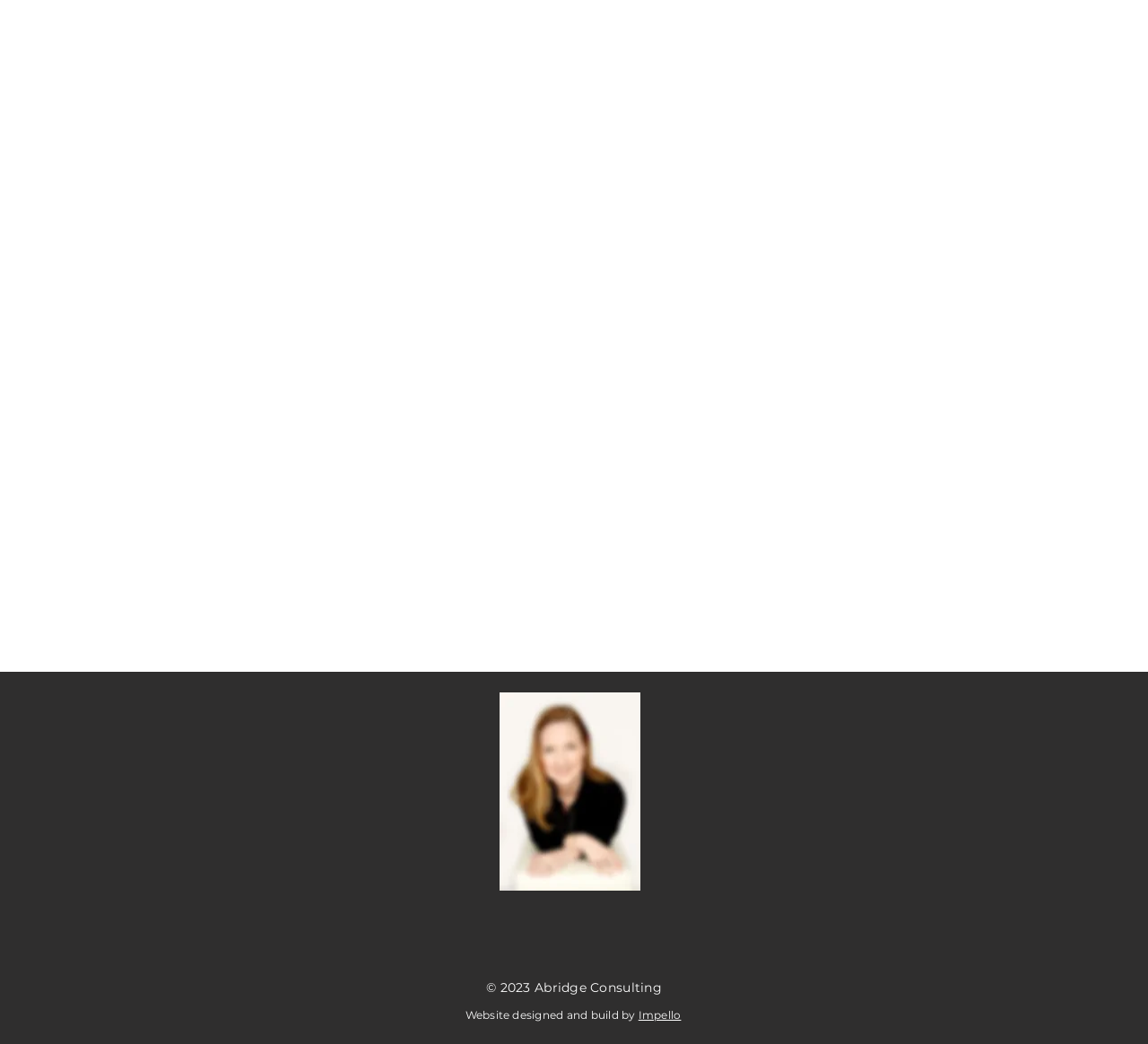Using the details from the image, please elaborate on the following question: What social media platforms are linked?

I identified the social media platforms by looking at the list of links under the 'Social Bar' section, which includes links to Abridge Consulting's profiles on Linkedin, Twitter, and Facebook.